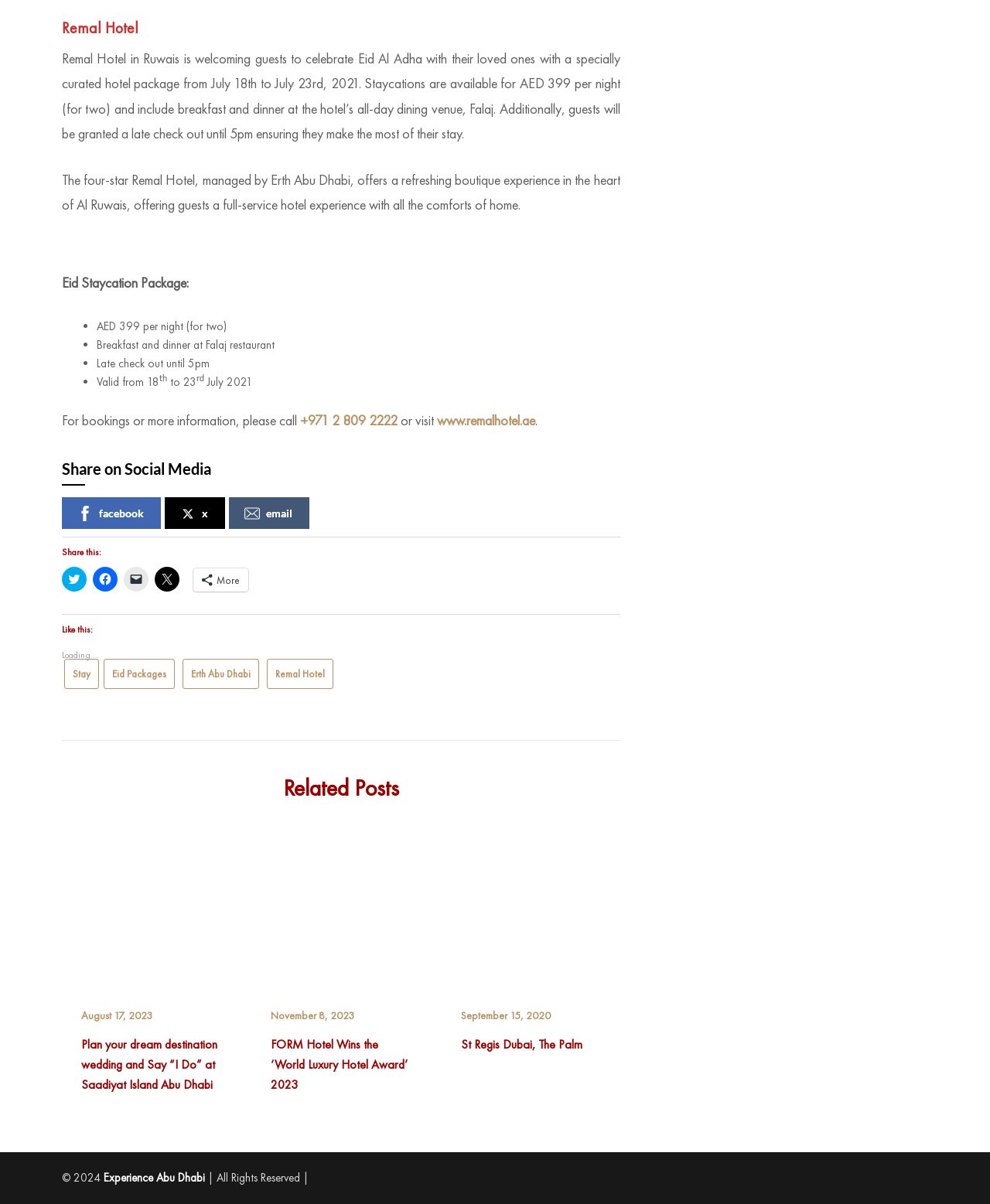How can I book the Eid Staycation Package?
Based on the visual details in the image, please answer the question thoroughly.

The contact information for booking the Eid Staycation Package is mentioned in the text 'For bookings or more information, please call +971 2 809 2222 or visit www.remalhotel.ae'.